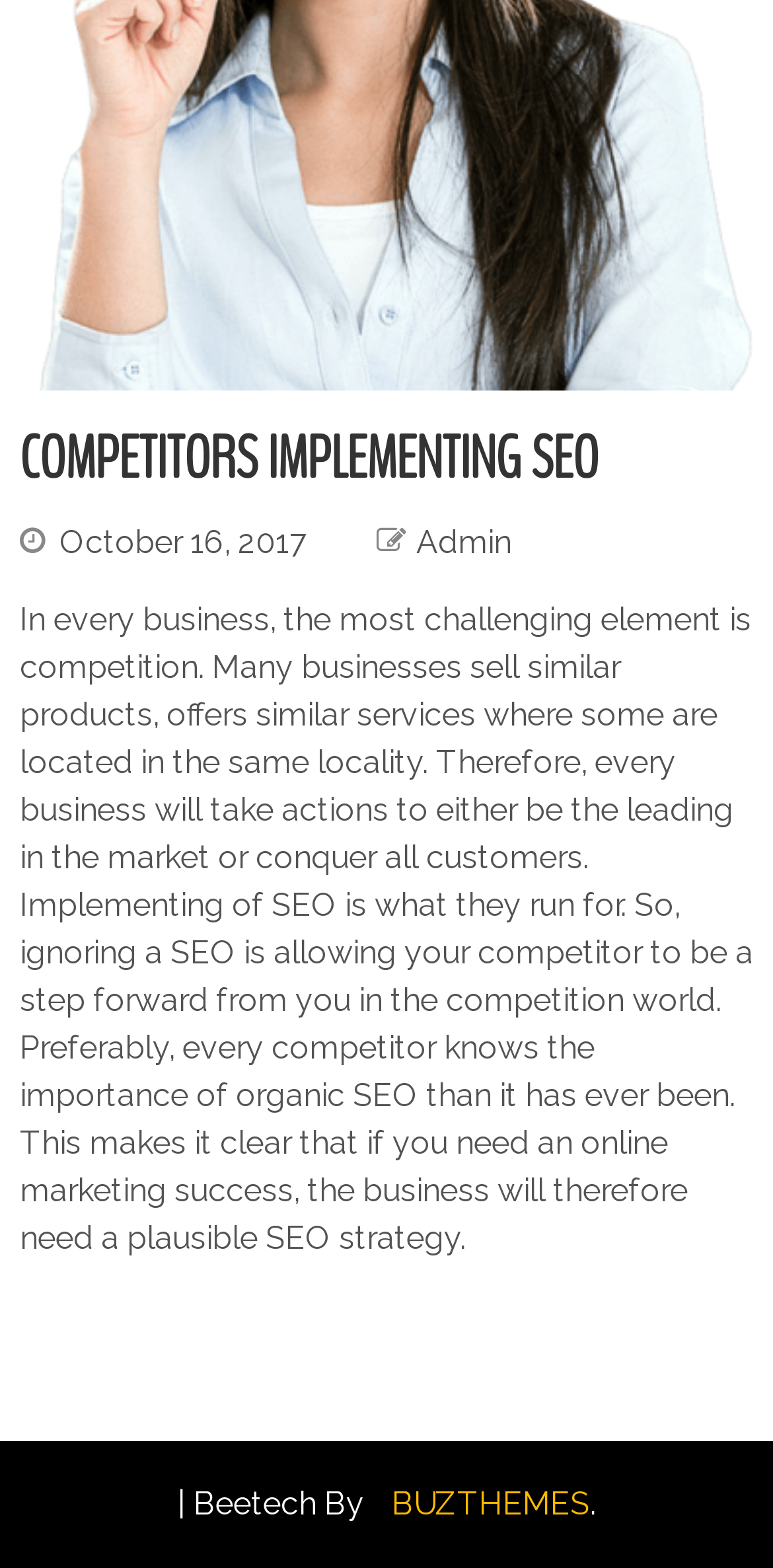Carefully examine the image and provide an in-depth answer to the question: What is the name of the company mentioned at the bottom of the webpage?

The company name is mentioned in the link element with the text 'BUZTHEMES' which is a child of the root element. This element is located at the bottom of the webpage based on its bounding box coordinates.